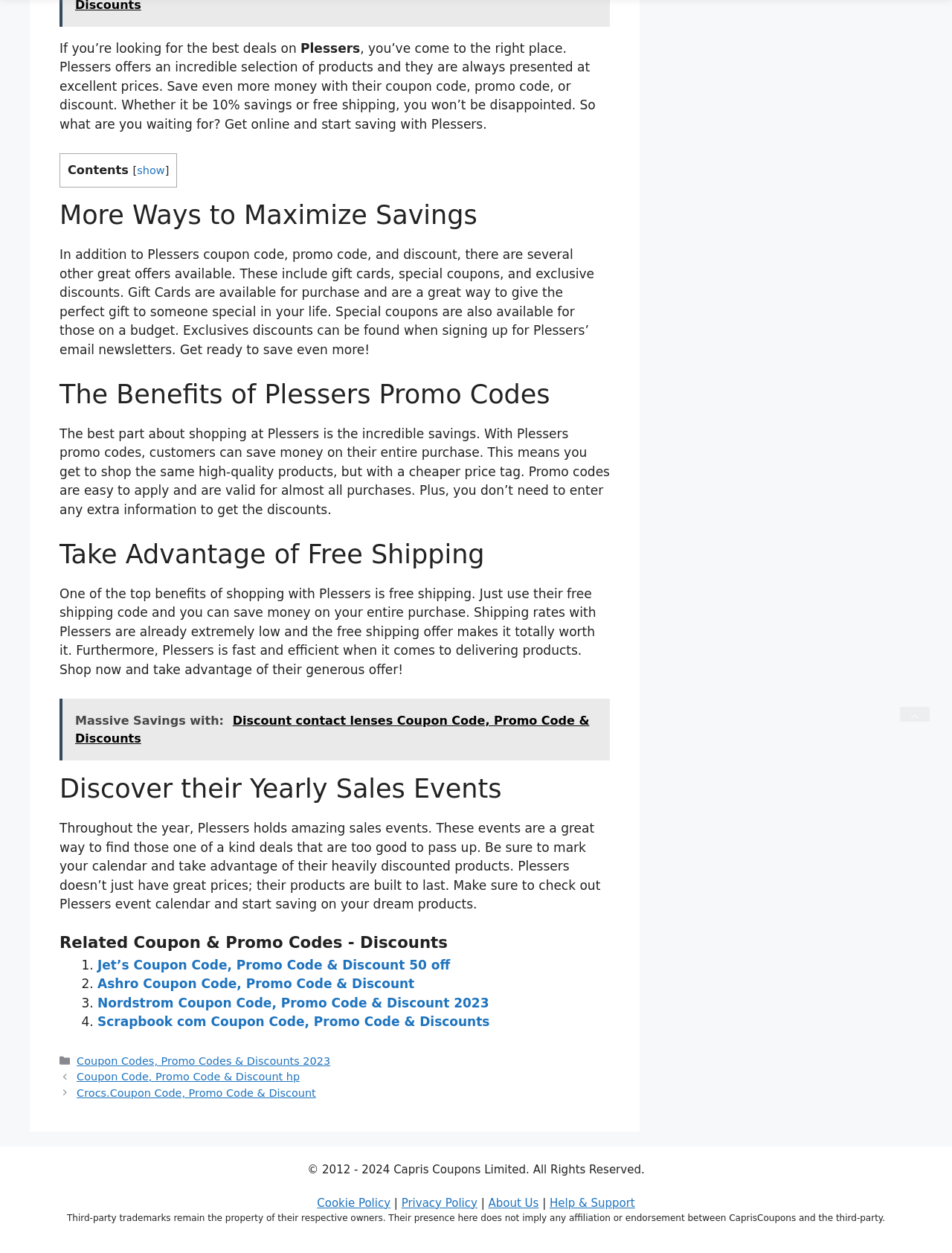What is the main purpose of Plessers?
Give a detailed explanation using the information visible in the image.

Based on the webpage content, it is clear that Plessers is an online platform that provides various deals, discounts, and promo codes to its customers. The text mentions 'best deals', 'incredible selection of products', 'excellent prices', and 'save even more money' which suggests that the main purpose of Plessers is to offer deals and discounts.